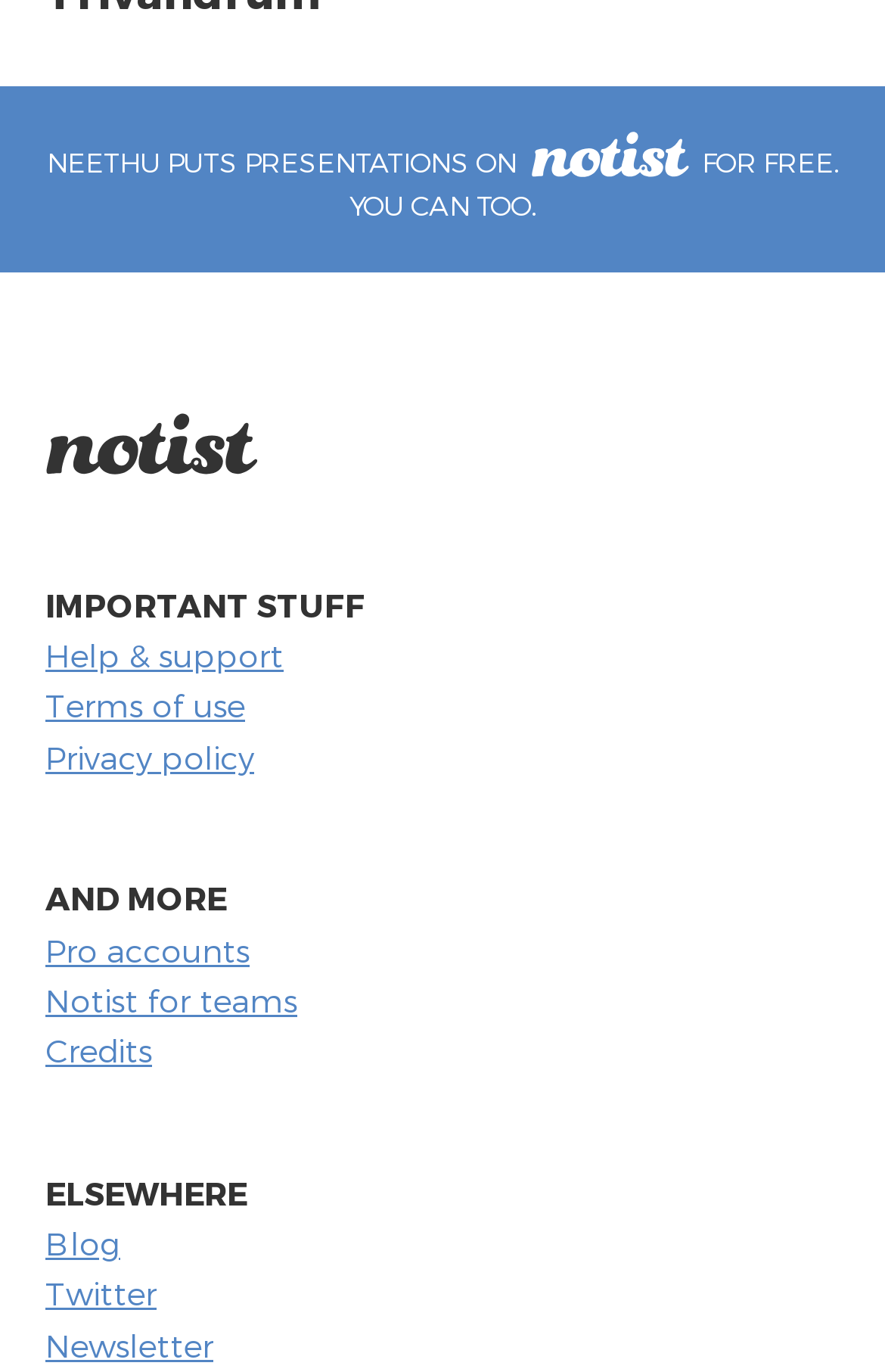Please identify the bounding box coordinates for the region that you need to click to follow this instruction: "View terms of use".

[0.051, 0.5, 0.277, 0.528]